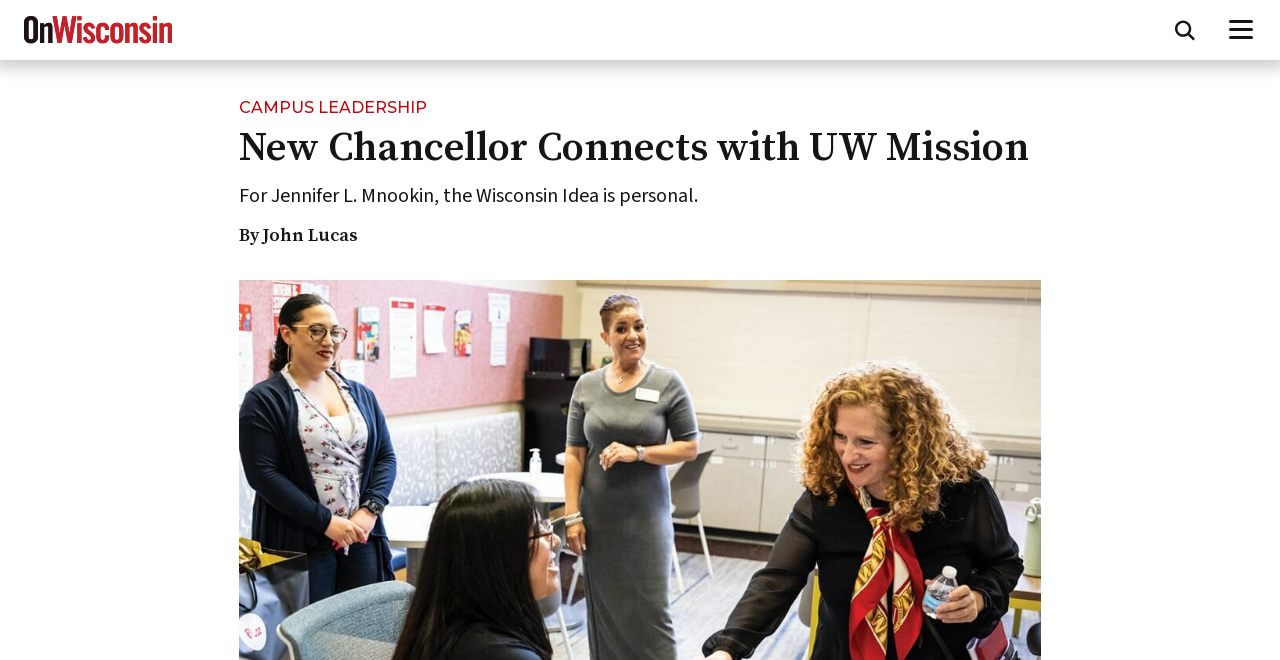Who is the author of the article?
Based on the image, give a one-word or short phrase answer.

John Lucas